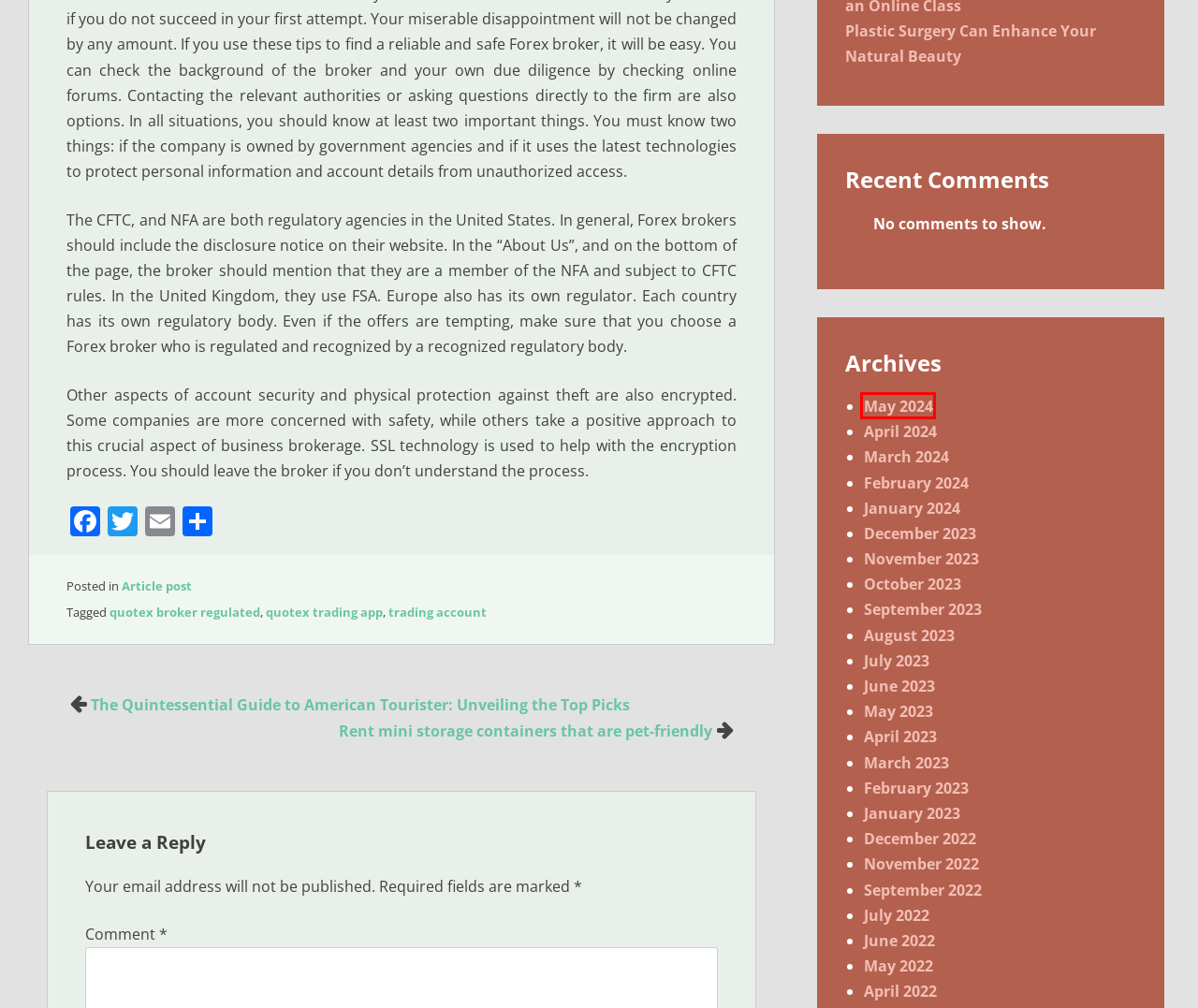Analyze the screenshot of a webpage with a red bounding box and select the webpage description that most accurately describes the new page resulting from clicking the element inside the red box. Here are the candidates:
A. February, 2024 - DripFeed Nation
B. Rent mini storage containers that are pet-friendly - DripFeed Nation
C. May, 2024 - DripFeed Nation
D. AddToAny - Share
E. Plastic Surgery Can Enhance Your Natural Beauty - DripFeed Nation
F. Article post - DripFeed Nation
G. March, 2024 - DripFeed Nation
H. quotex broker regulated - DripFeed Nation

C